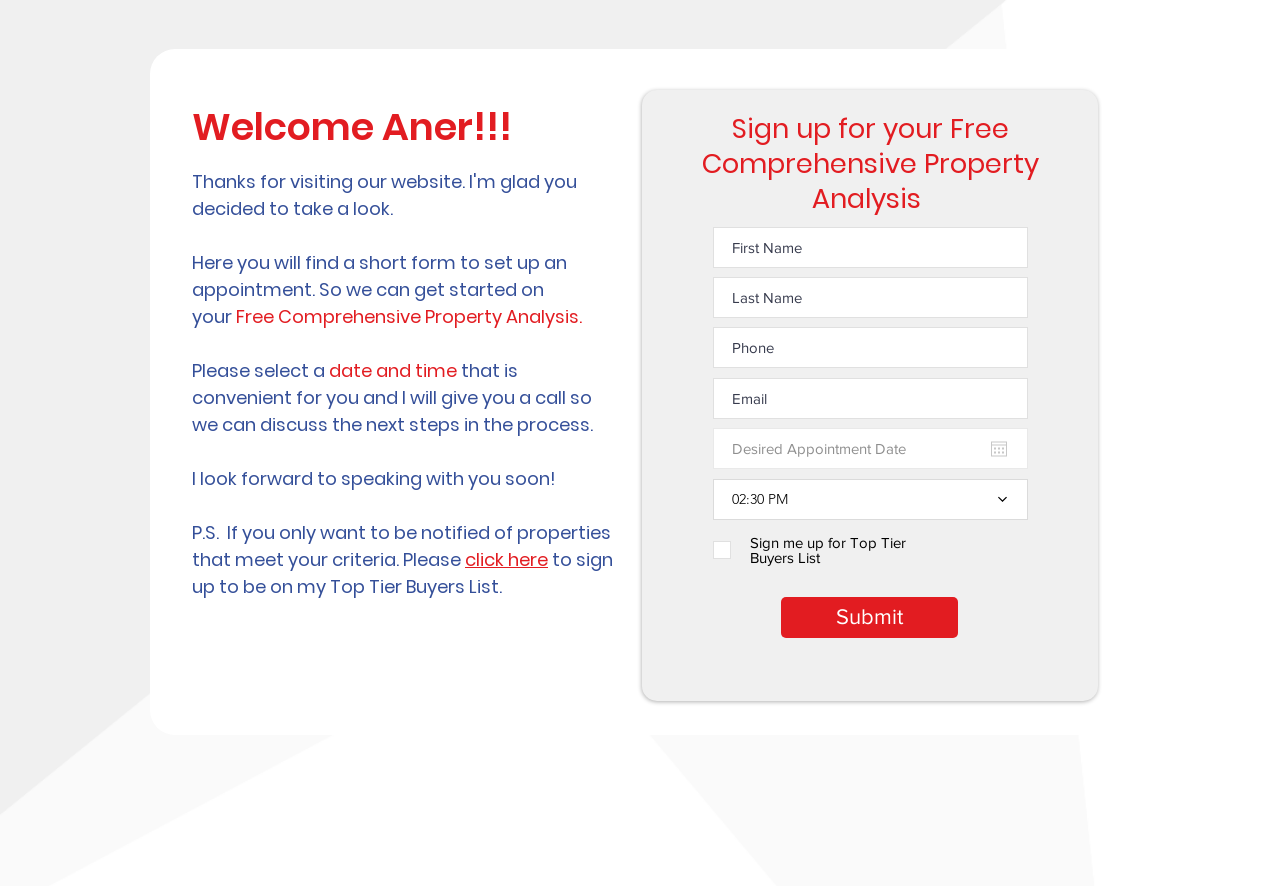Respond to the question with just a single word or phrase: 
What is the purpose of this webpage?

Set up an appointment